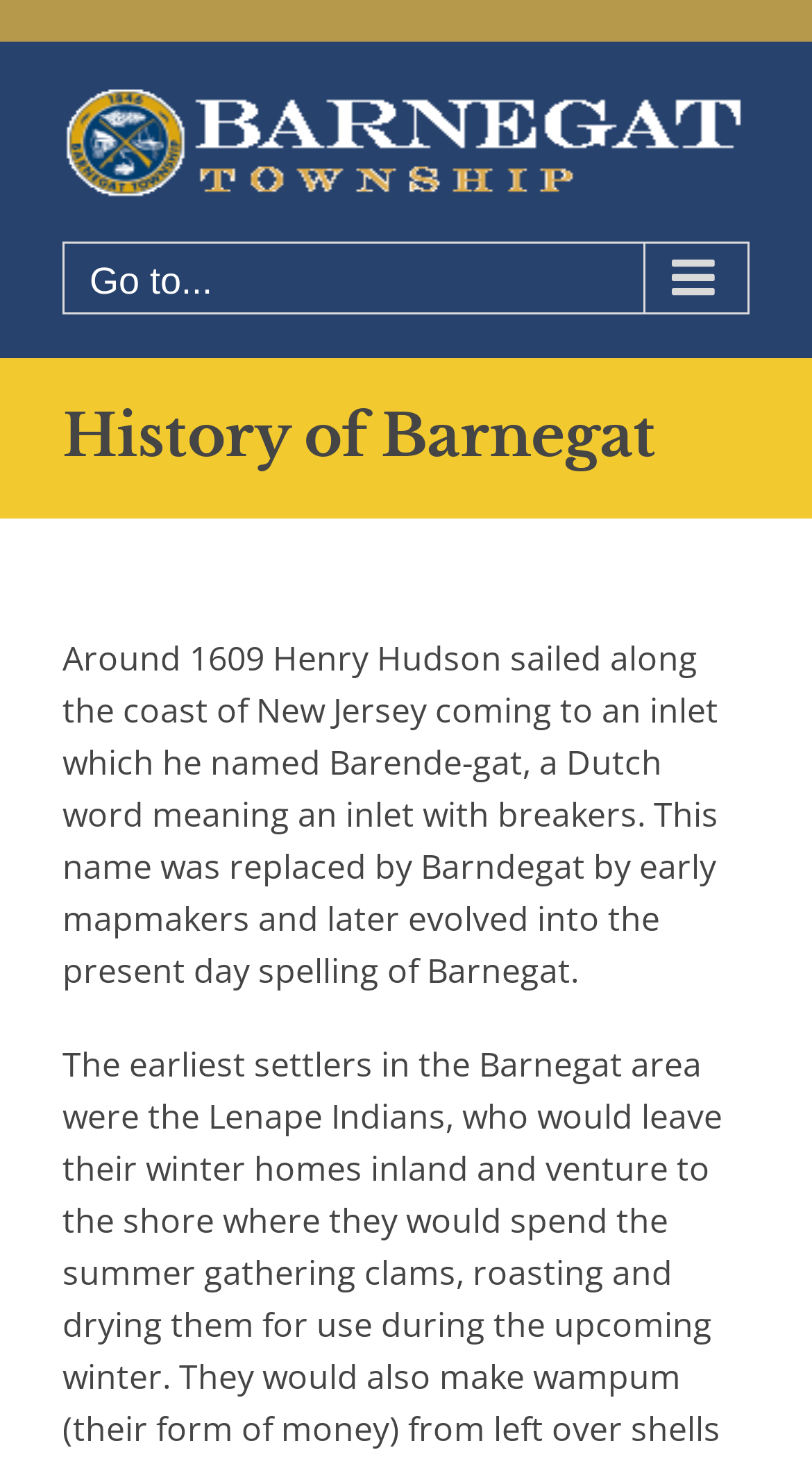Please provide a detailed answer to the question below based on the screenshot: 
What is the name of the inlet Henry Hudson sailed to?

According to the text on the webpage, 'Around 1609 Henry Hudson sailed along the coast of New Jersey coming to an inlet which he named Barende-gat, a Dutch word meaning an inlet with breakers.'